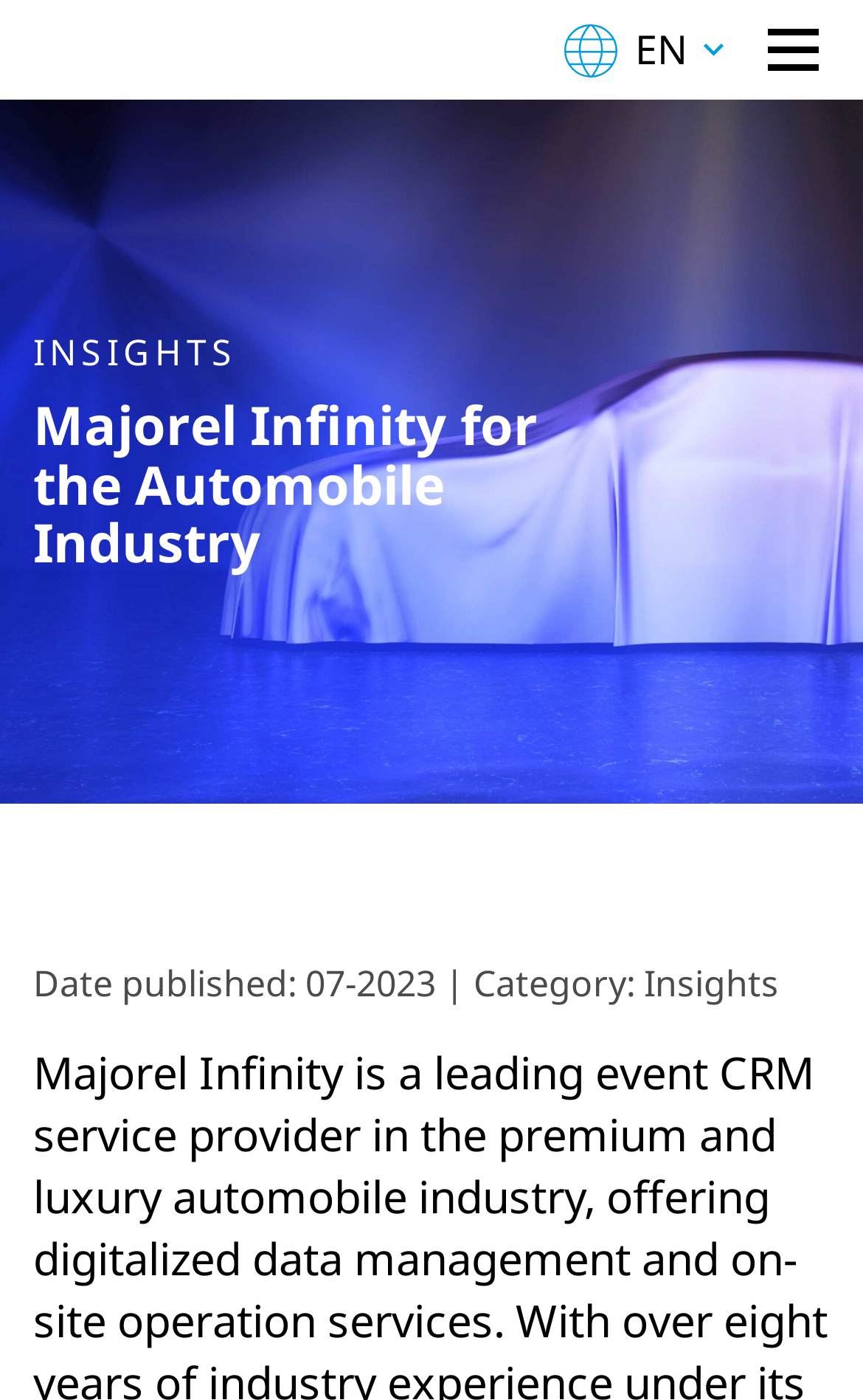What is the name of the data suite?
Offer a detailed and exhaustive answer to the question.

I found a StaticText element with the text 'Majorel Customer Data Suite' at [0.247, 0.788, 0.753, 0.857], which is located below the 'Technology' link. This indicates that the name of the data suite is 'Majorel Customer Data Suite'.